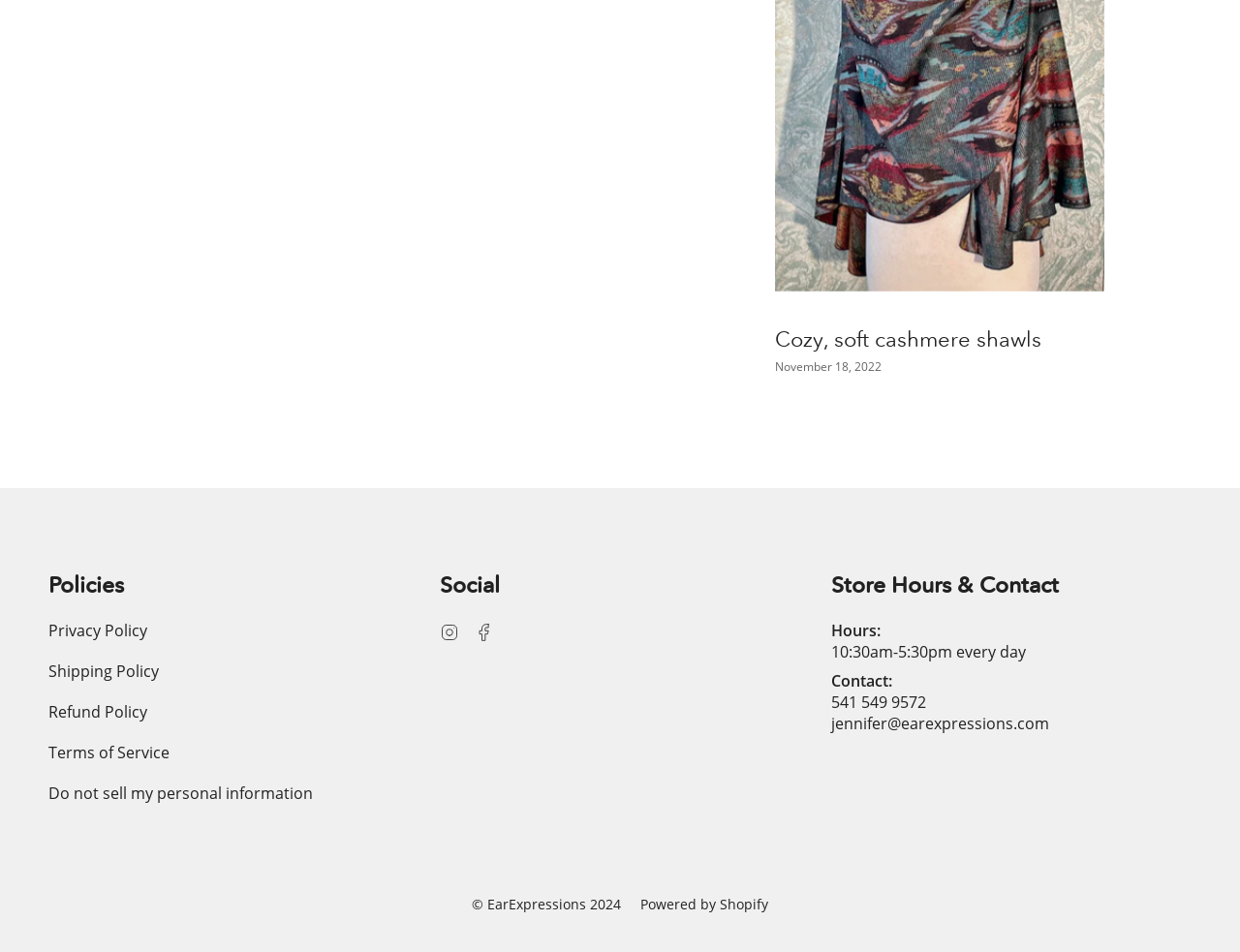Predict the bounding box of the UI element that fits this description: "Osteosarcoma and other bone cancers".

None